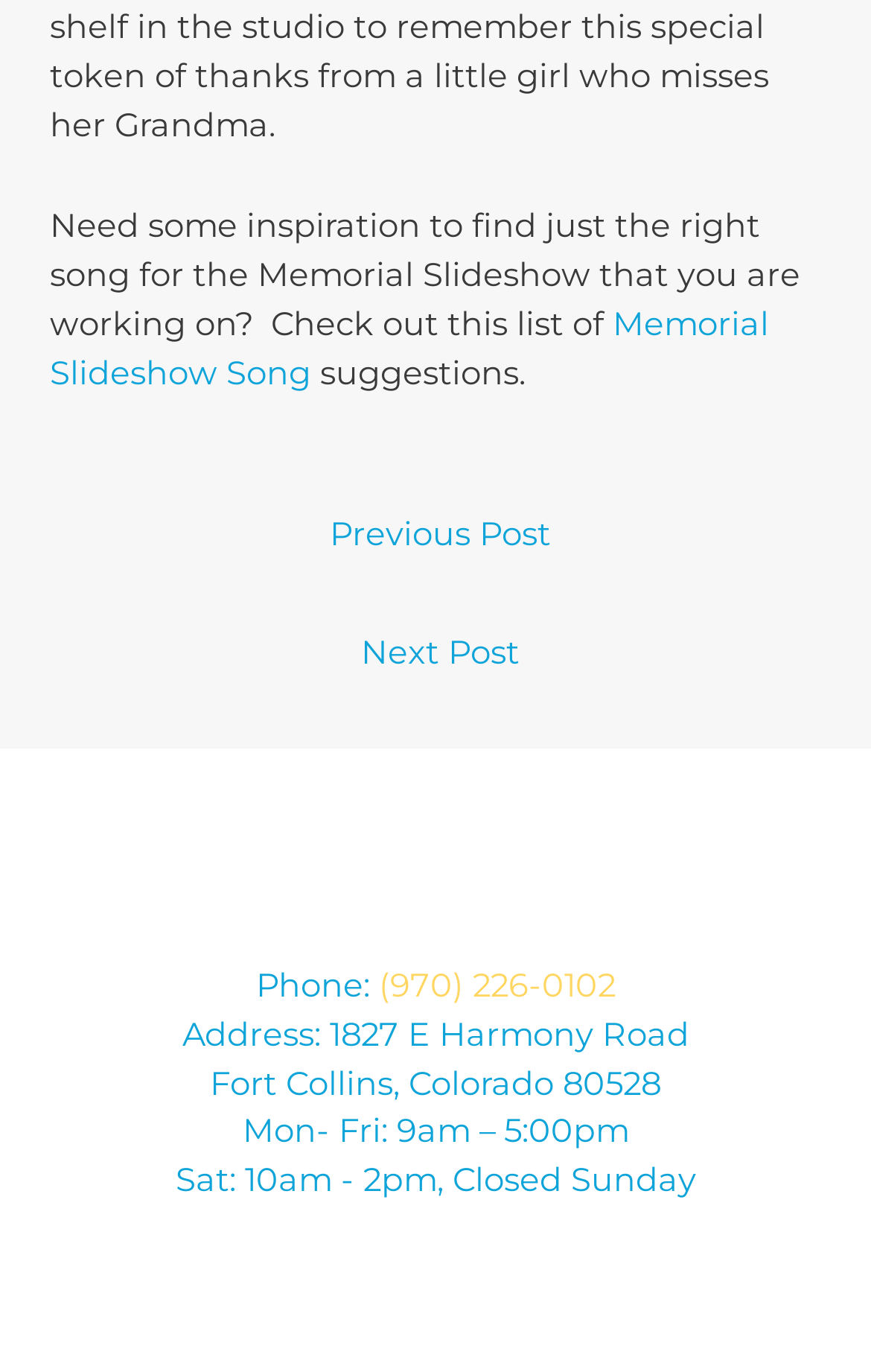What are the office hours on Saturday?
Based on the image, answer the question with as much detail as possible.

The webpage provides the office hours, including Saturday, which is from 10am to 2pm.